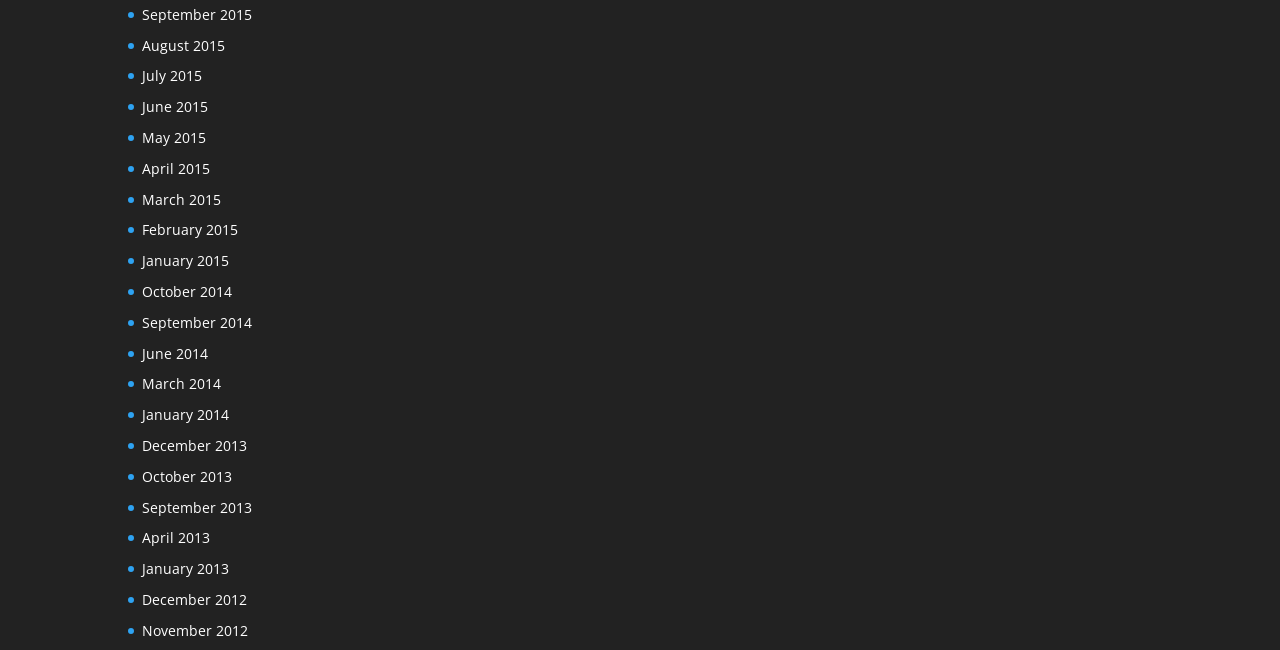Please locate the UI element described by "June 2014" and provide its bounding box coordinates.

[0.111, 0.529, 0.162, 0.558]